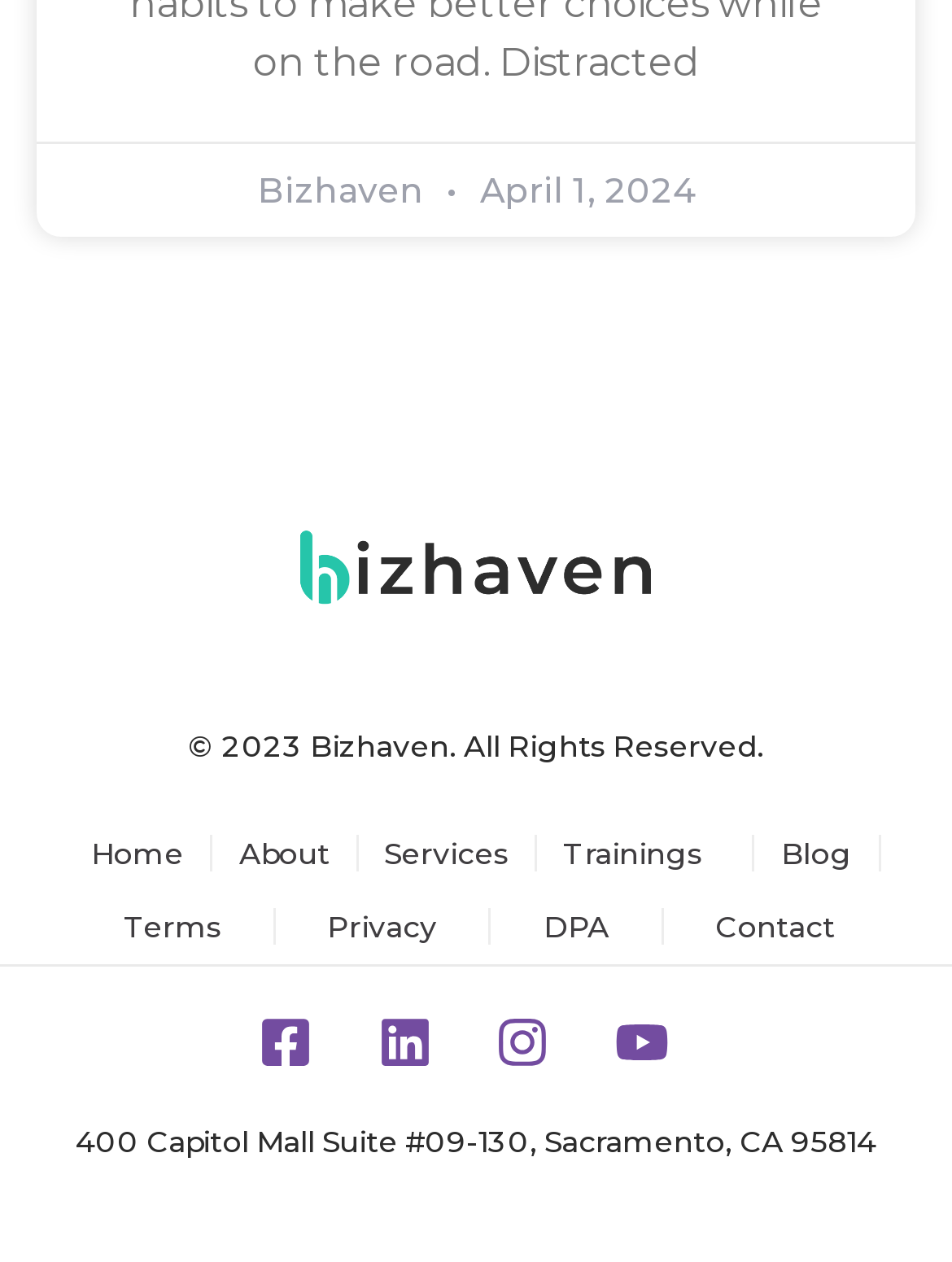What is the name of the company?
Give a detailed explanation using the information visible in the image.

The name of the company can be found at the top of the webpage, where it says 'Bizhaven' in a static text element with a bounding box coordinate of [0.271, 0.133, 0.455, 0.168].